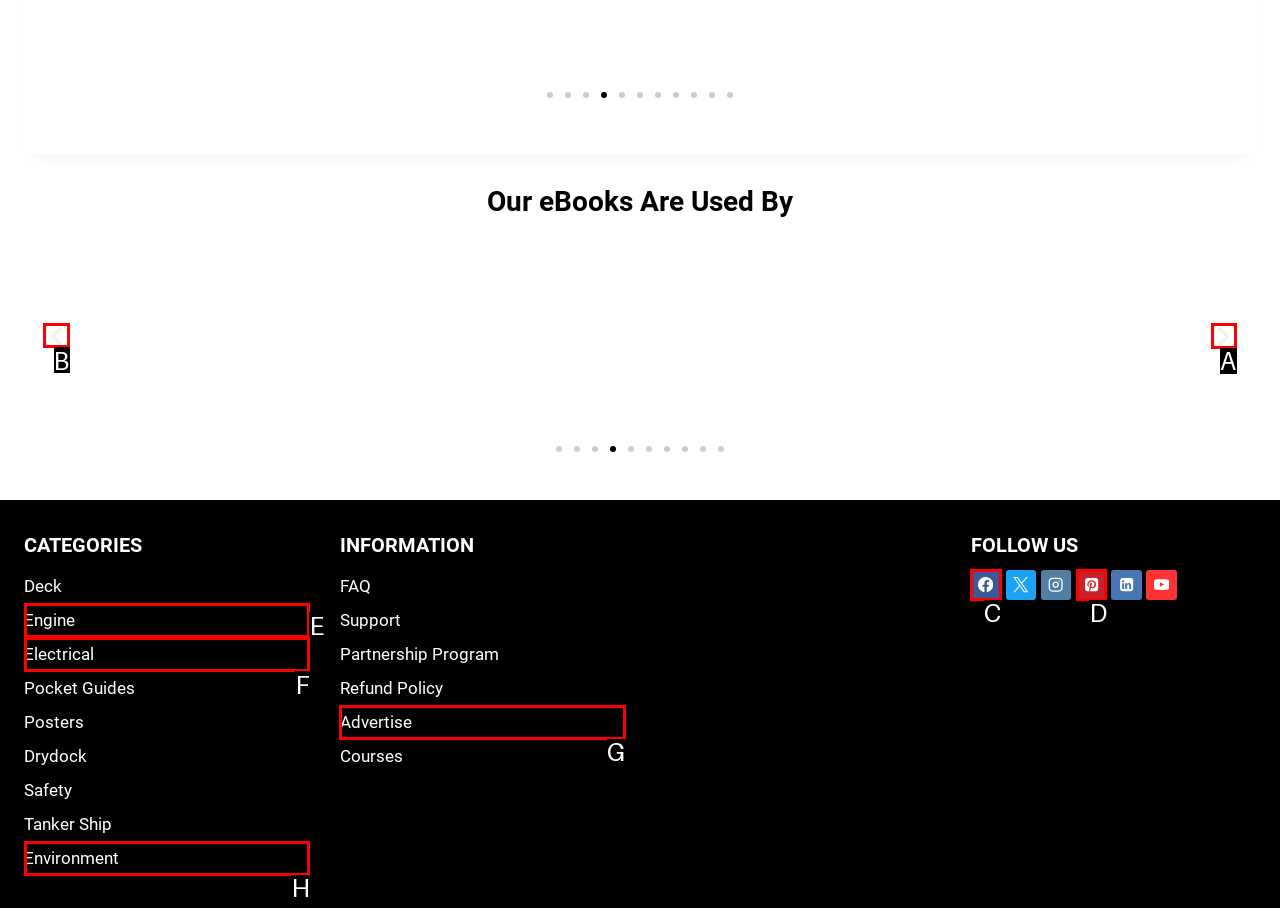Tell me which one HTML element I should click to complete the following instruction: Click Previous slide
Answer with the option's letter from the given choices directly.

B